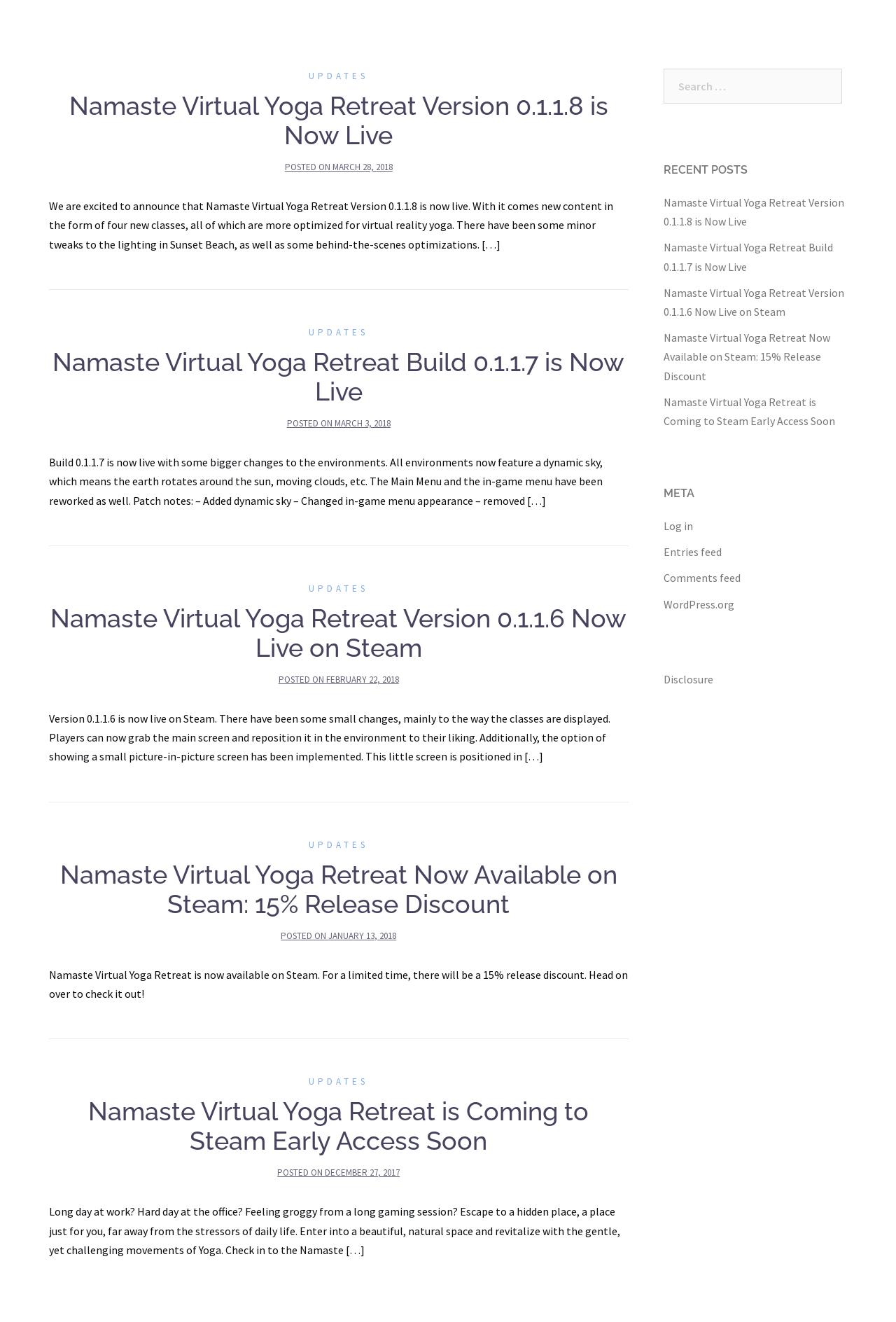Given the description "Updates", provide the bounding box coordinates of the corresponding UI element.

[0.345, 0.247, 0.411, 0.256]